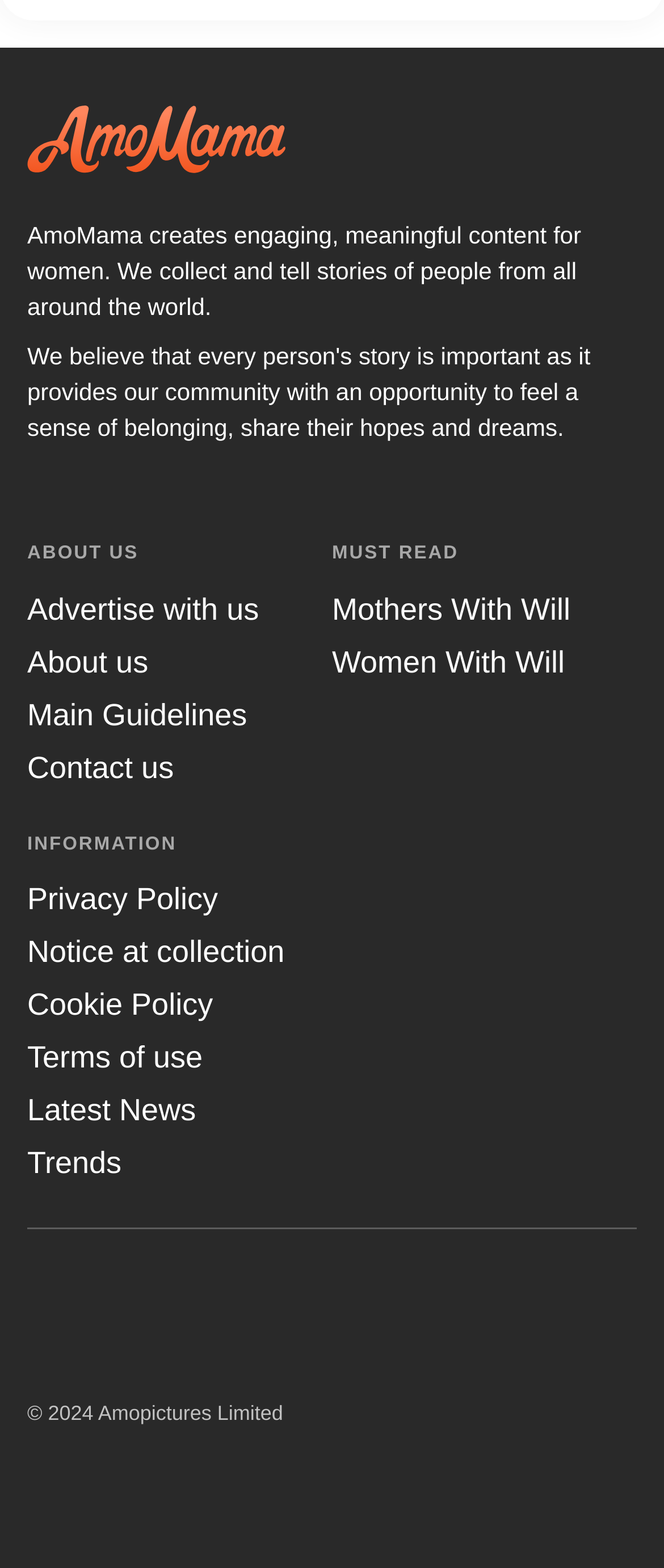Using the provided description: "Advertise with us", find the bounding box coordinates of the corresponding UI element. The output should be four float numbers between 0 and 1, in the format [left, top, right, bottom].

[0.041, 0.378, 0.39, 0.399]